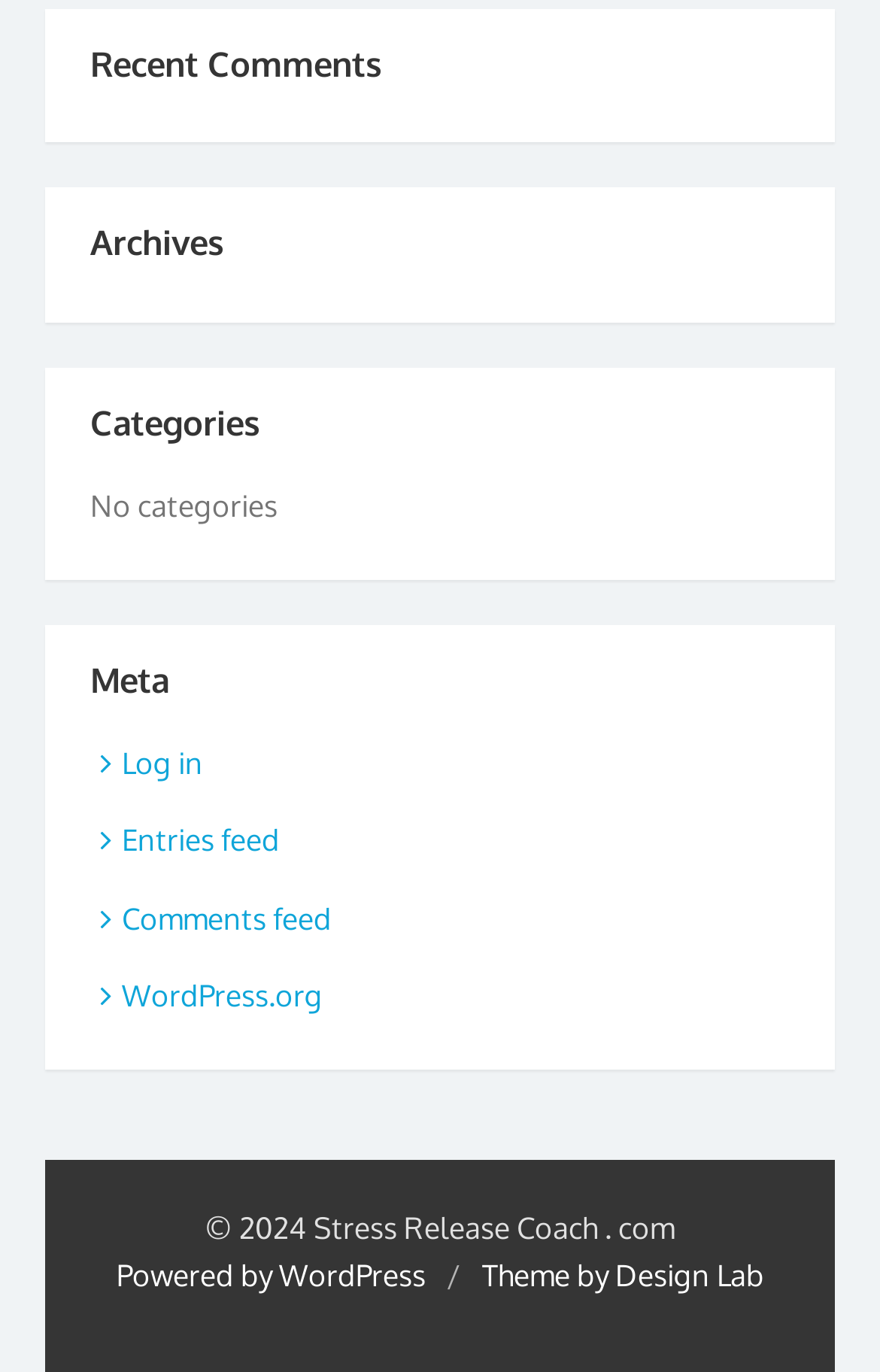Given the element description "Log in" in the screenshot, predict the bounding box coordinates of that UI element.

[0.103, 0.542, 0.231, 0.569]